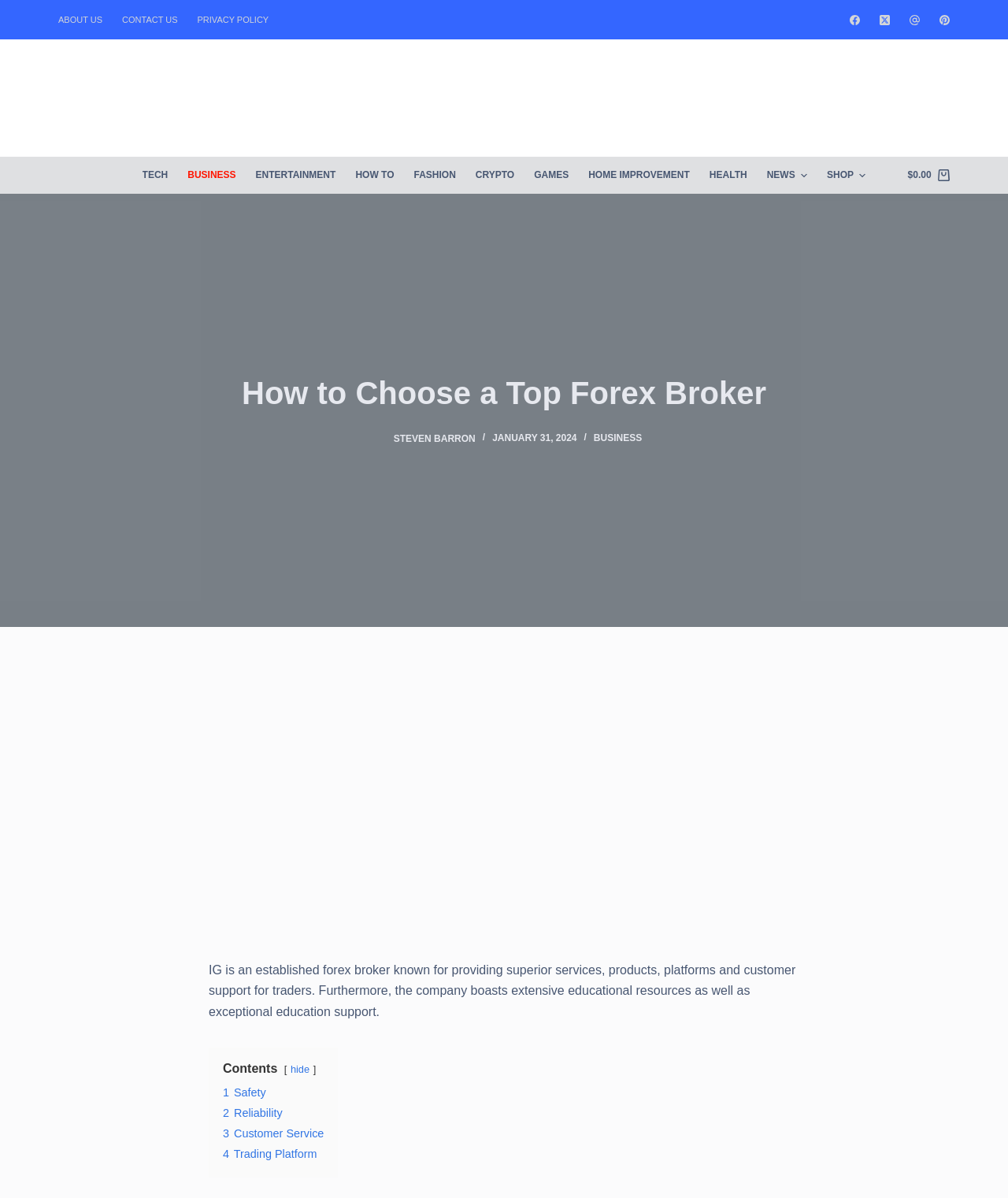Provide the bounding box coordinates of the HTML element this sentence describes: "How to". The bounding box coordinates consist of four float numbers between 0 and 1, i.e., [left, top, right, bottom].

[0.343, 0.131, 0.401, 0.162]